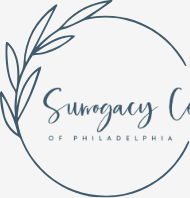Using the information in the image, give a comprehensive answer to the question: 
What elements surround the text in the logo?

The caption states that surrounding the text in the logo are artistic elements of leaves, which add a touch of nature and softness to the design.